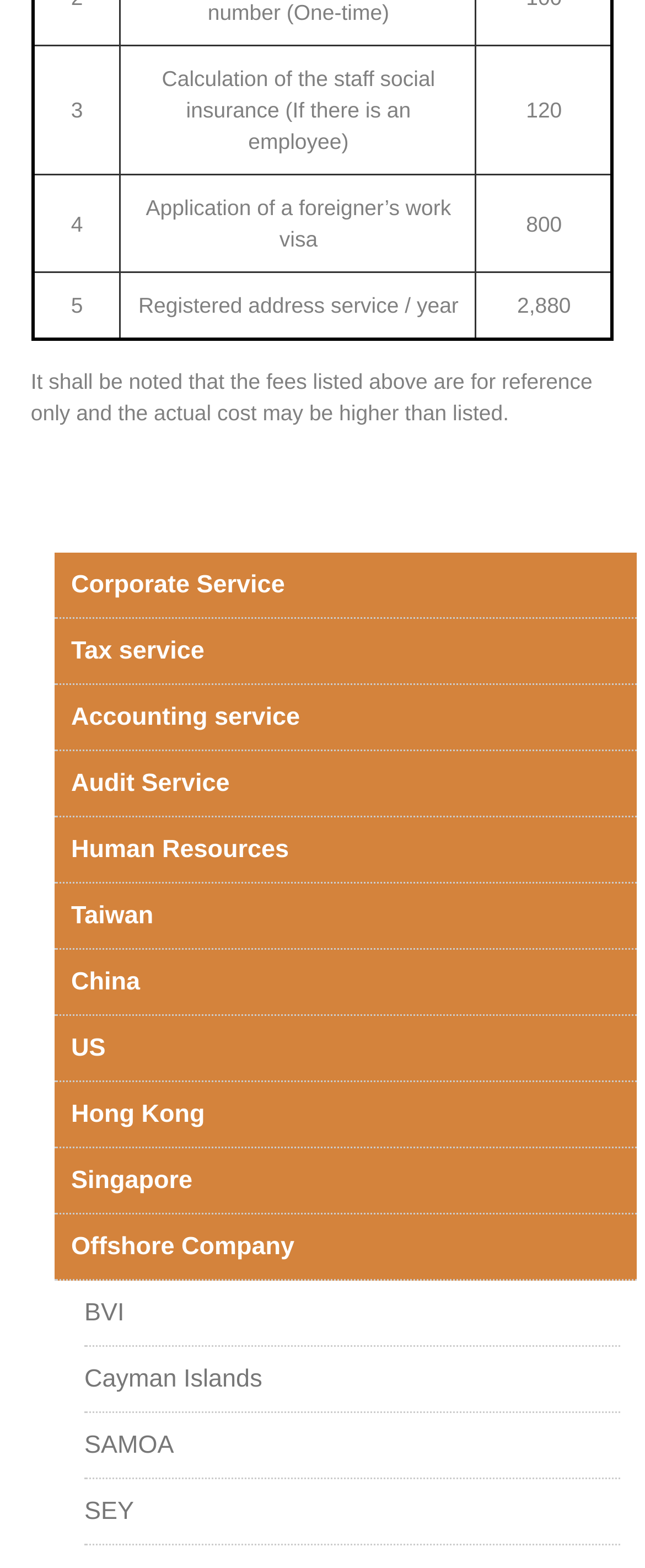Provide the bounding box coordinates of the UI element that matches the description: "Singapore".

[0.085, 0.732, 0.987, 0.775]